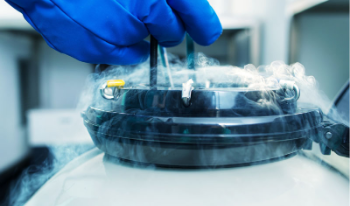Offer an in-depth caption of the image, mentioning all notable aspects.

The image displays a close-up view of a laboratory setting where a gloved hand is delicately handling a lid of a cryogenic storage container. The container is billowing with vapor, indicating it maintains extremely low temperatures, essential for preserving biological samples such as eggs and sperm. This process is crucial in fertility preservation, especially for patients undergoing treatments that may affect their reproductive capabilities. The scene reflects the advanced technology and meticulous procedures involved in modern cryopreservation techniques, which are significant in supporting patients' fertility concerns and ensuring access to reproductive options after cancer treatments.